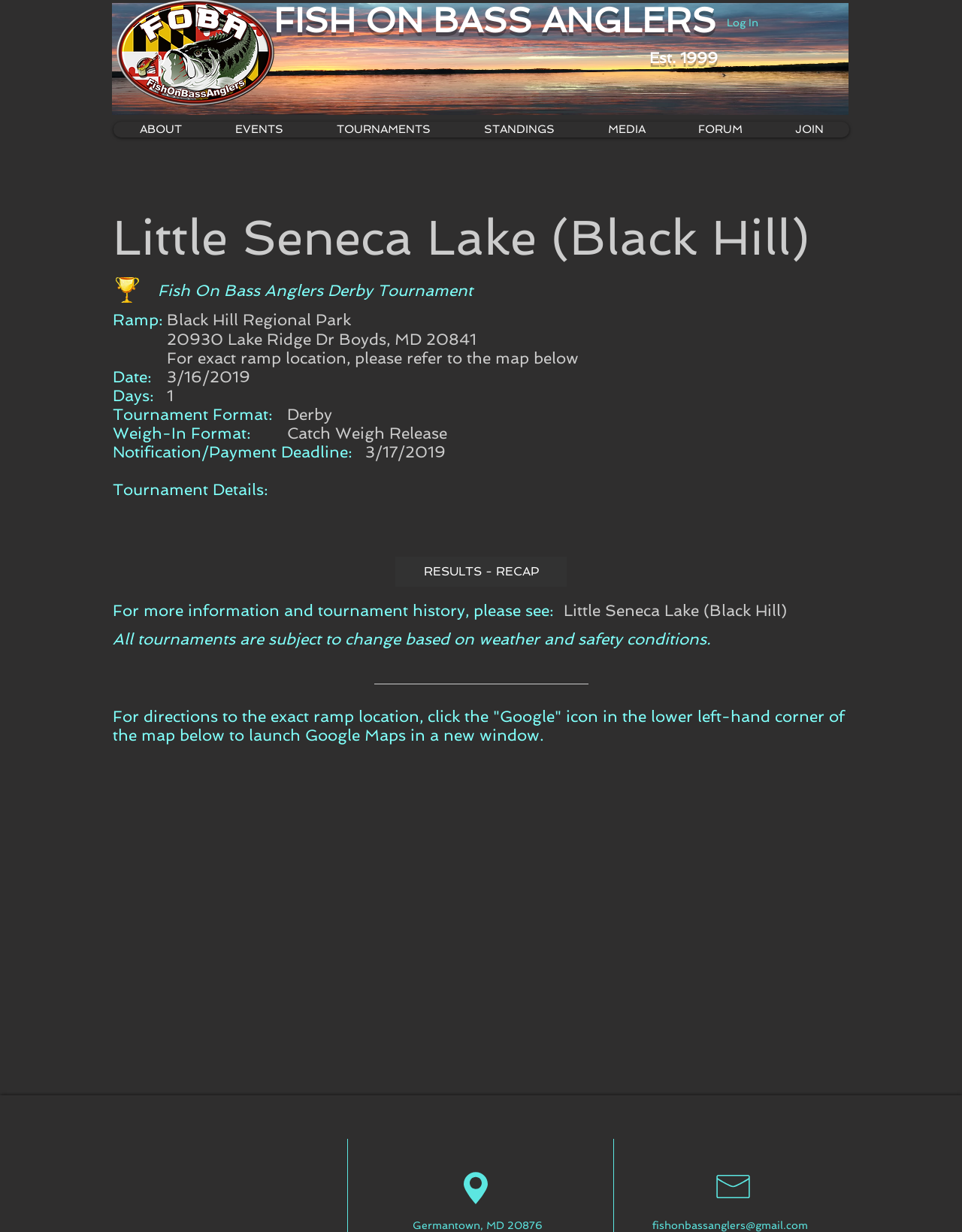Using the elements shown in the image, answer the question comprehensively: What is the name of the lake where the tournament is held?

I found the answer by looking at the heading 'Little Seneca Lake (Black Hill)' which is located above the image of a trophy. This heading is likely to be the location of the tournament.